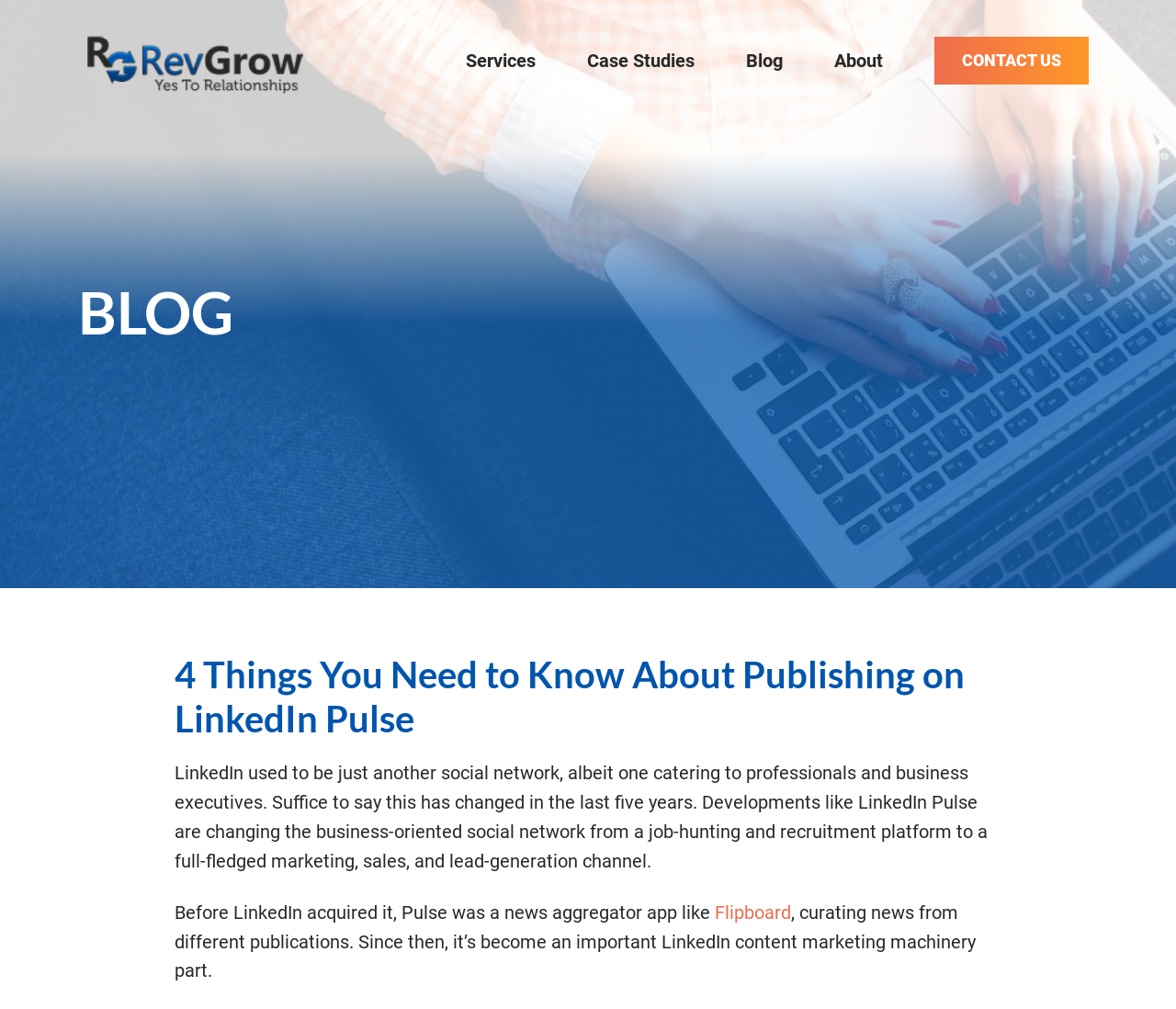Please answer the following question using a single word or phrase: 
What is LinkedIn Pulse used for now?

Marketing, sales, and lead-generation